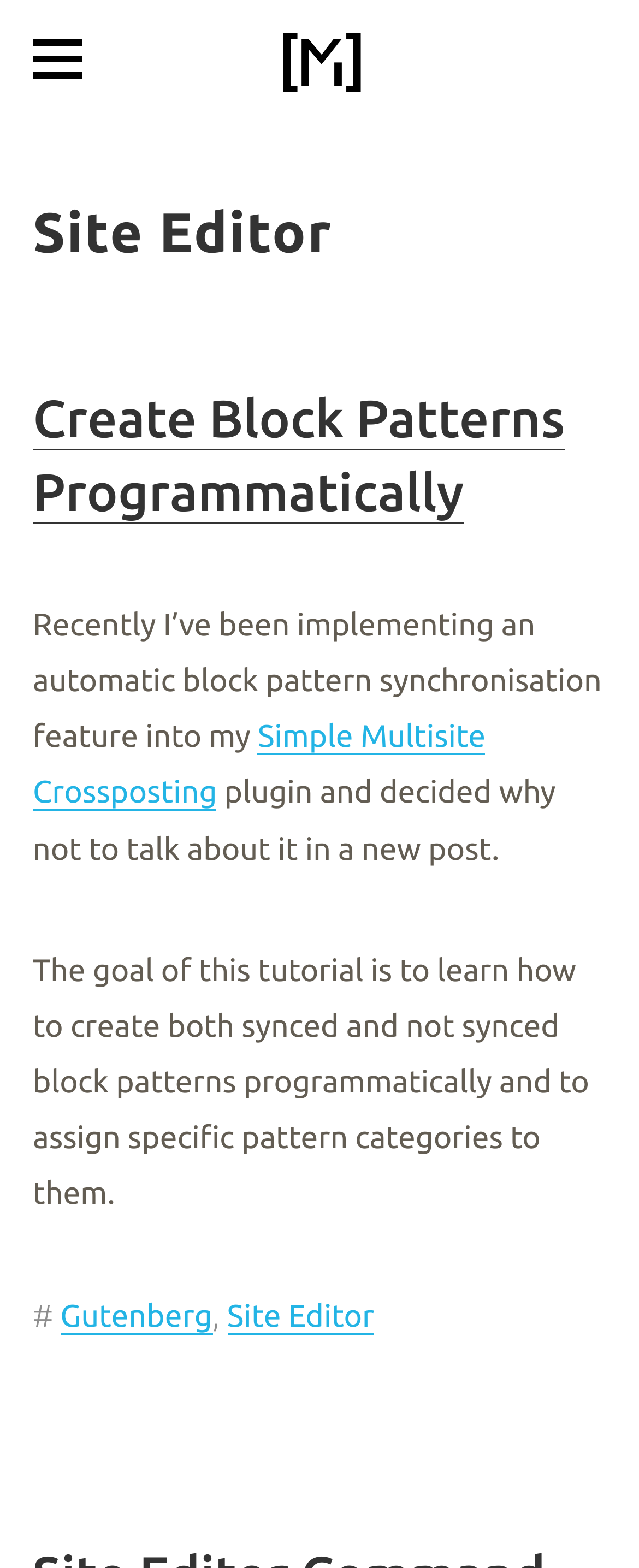Describe in detail what you see on the webpage.

The webpage is about Site Editor, specifically focusing on creating block patterns programmatically. At the top, there is a heading "Site Editor" followed by a subheading "Create Block Patterns Programmatically" which is also a clickable link. Below this, there is a paragraph of text discussing the implementation of an automatic block pattern synchronization feature into a plugin, with a link to "Simple Multisite Crossposting" in the middle of the text. 

Further down, there is another paragraph explaining the goal of the tutorial, which is to learn how to create both synced and not synced block patterns programmatically and to assign specific pattern categories to them. On the bottom left, there is a hashtag symbol followed by a link to "Gutenberg" and then a link to "Site Editor", separated by commas. There is also a small link at the top right corner of the page with no accompanying text.